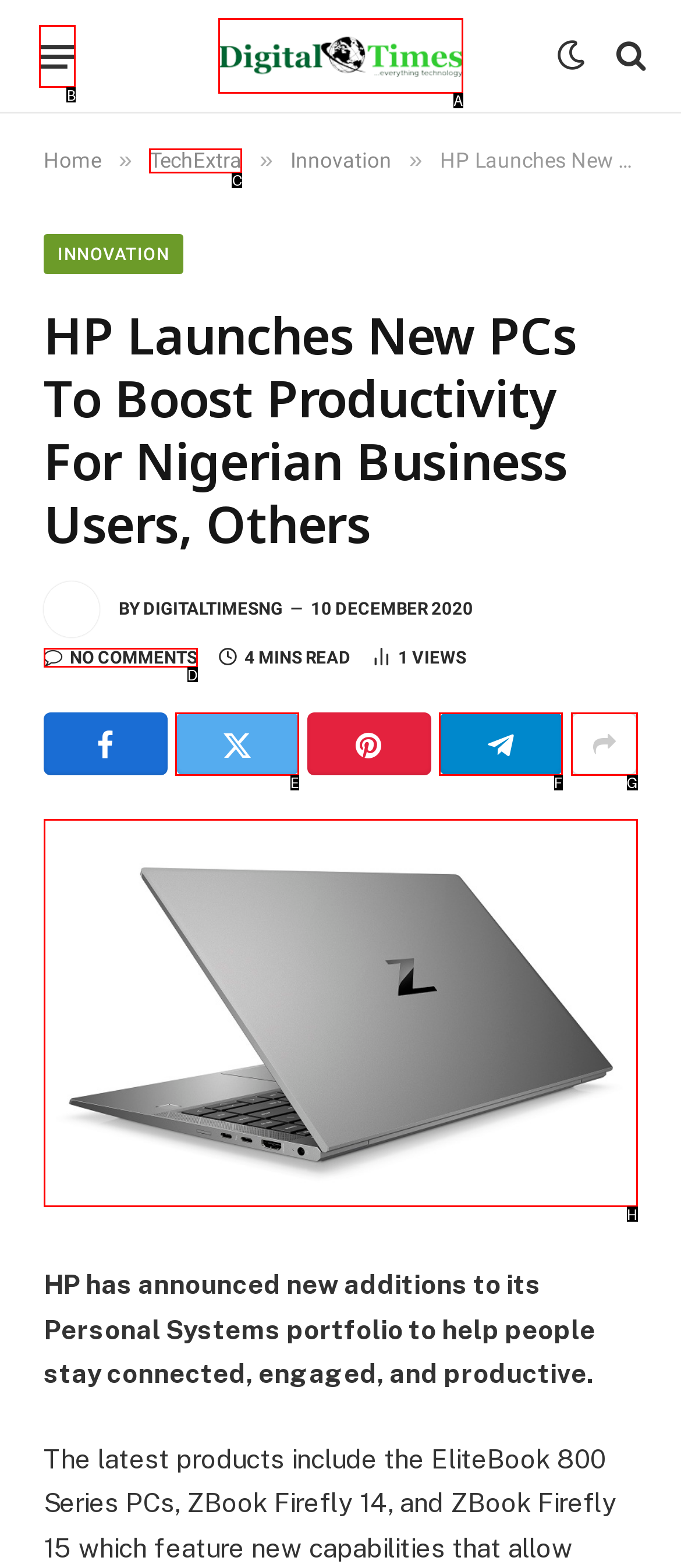Identify the appropriate choice to fulfill this task: Click the Menu button
Respond with the letter corresponding to the correct option.

B